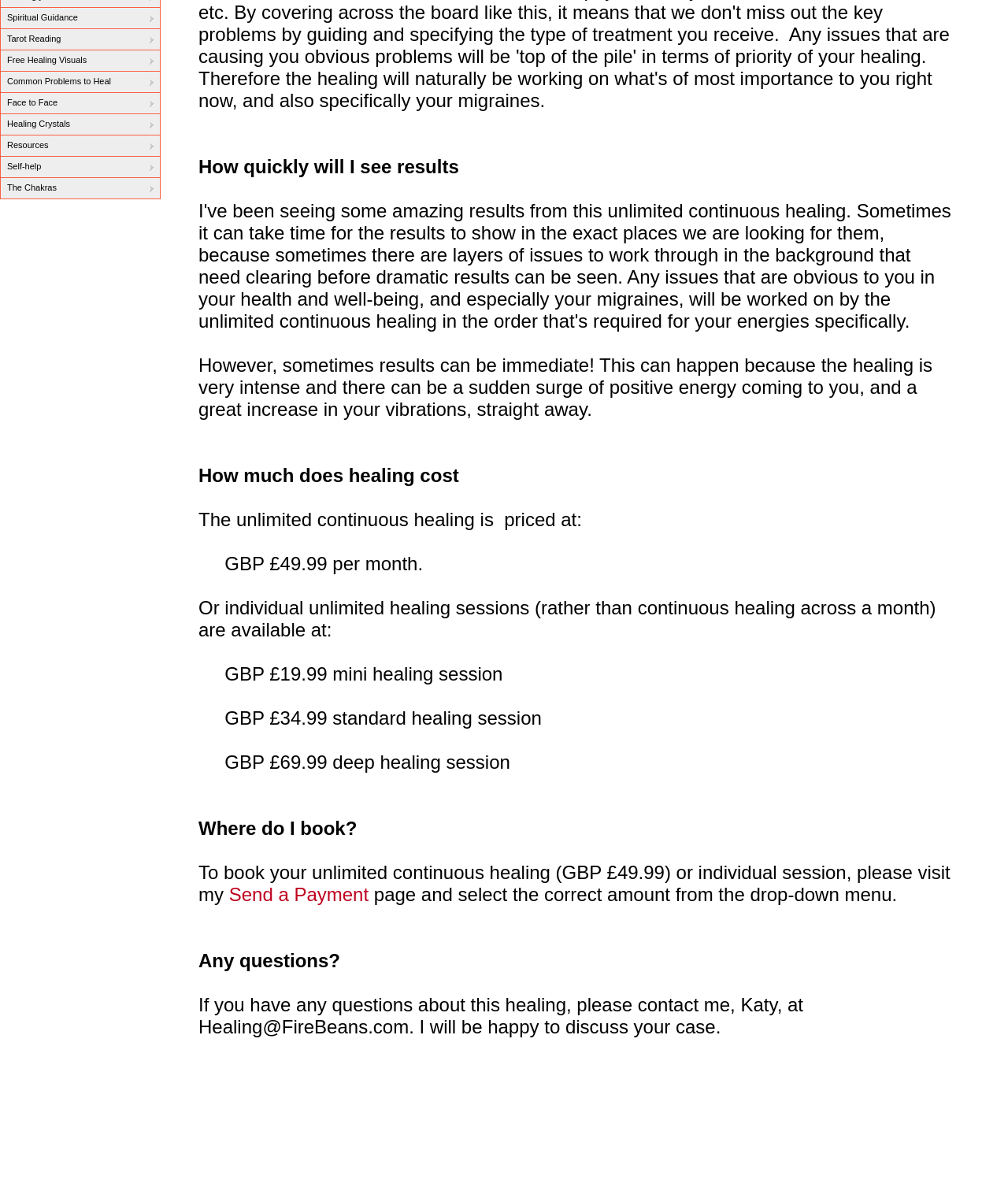Based on the element description, predict the bounding box coordinates (top-left x, top-left y, bottom-right x, bottom-right y) for the UI element in the screenshot: Self-help

[0.007, 0.134, 0.041, 0.142]